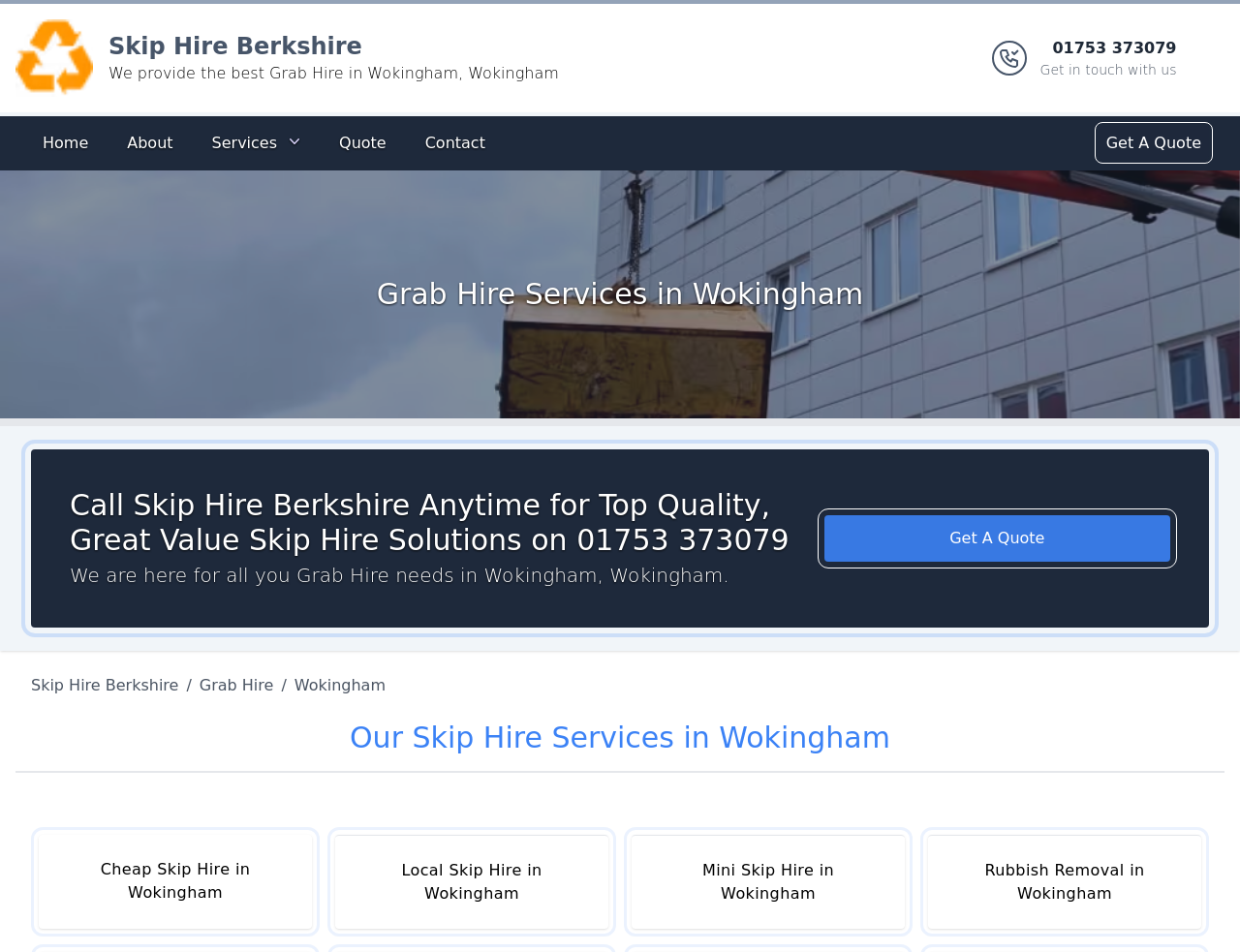What is the phone number to get in touch with Skip Hire Berkshire?
Using the details shown in the screenshot, provide a comprehensive answer to the question.

I found the phone number by looking at the top-right corner of the webpage, where it says '01753 373079 Get in touch with us'.